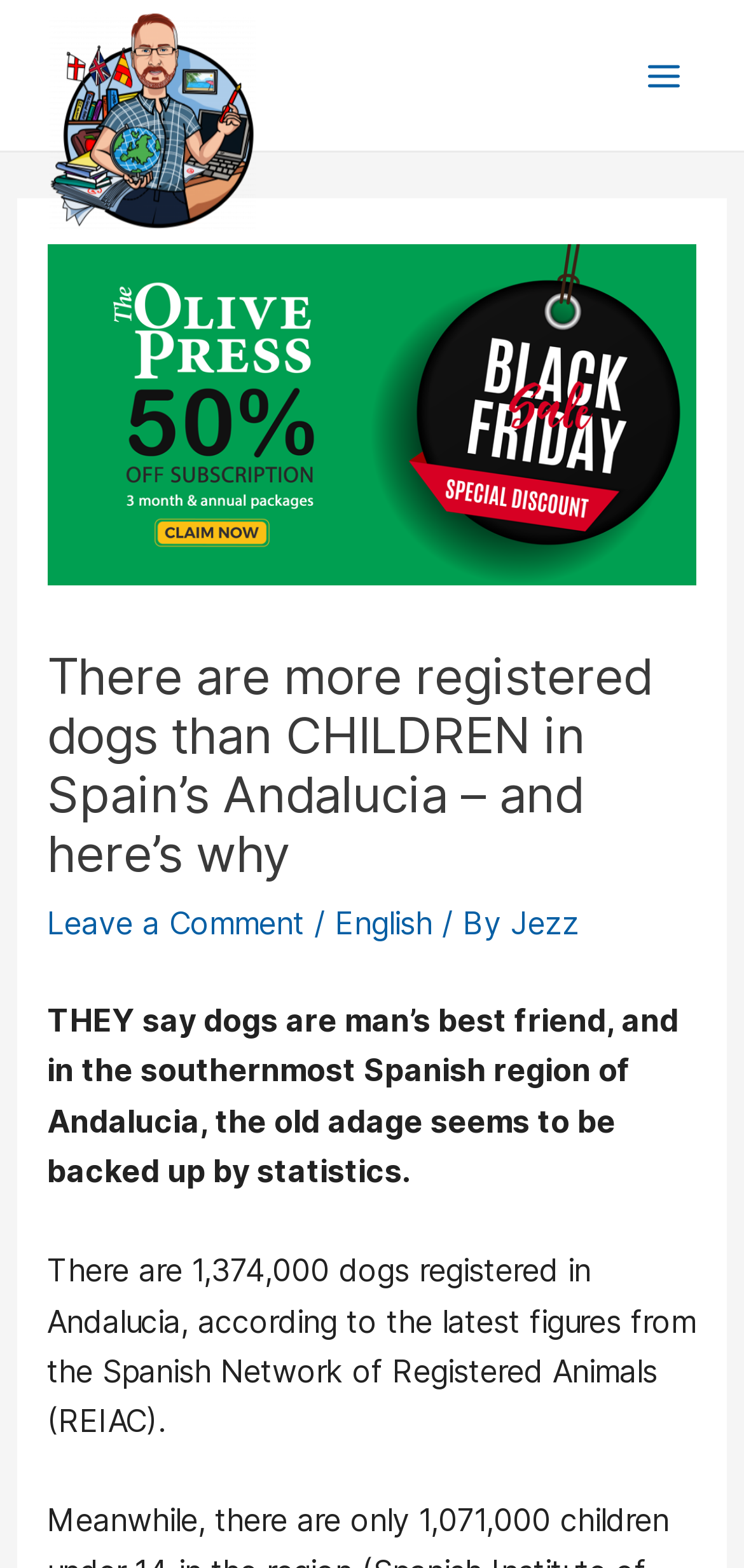Answer the question in one word or a short phrase:
What is the language of the article?

English